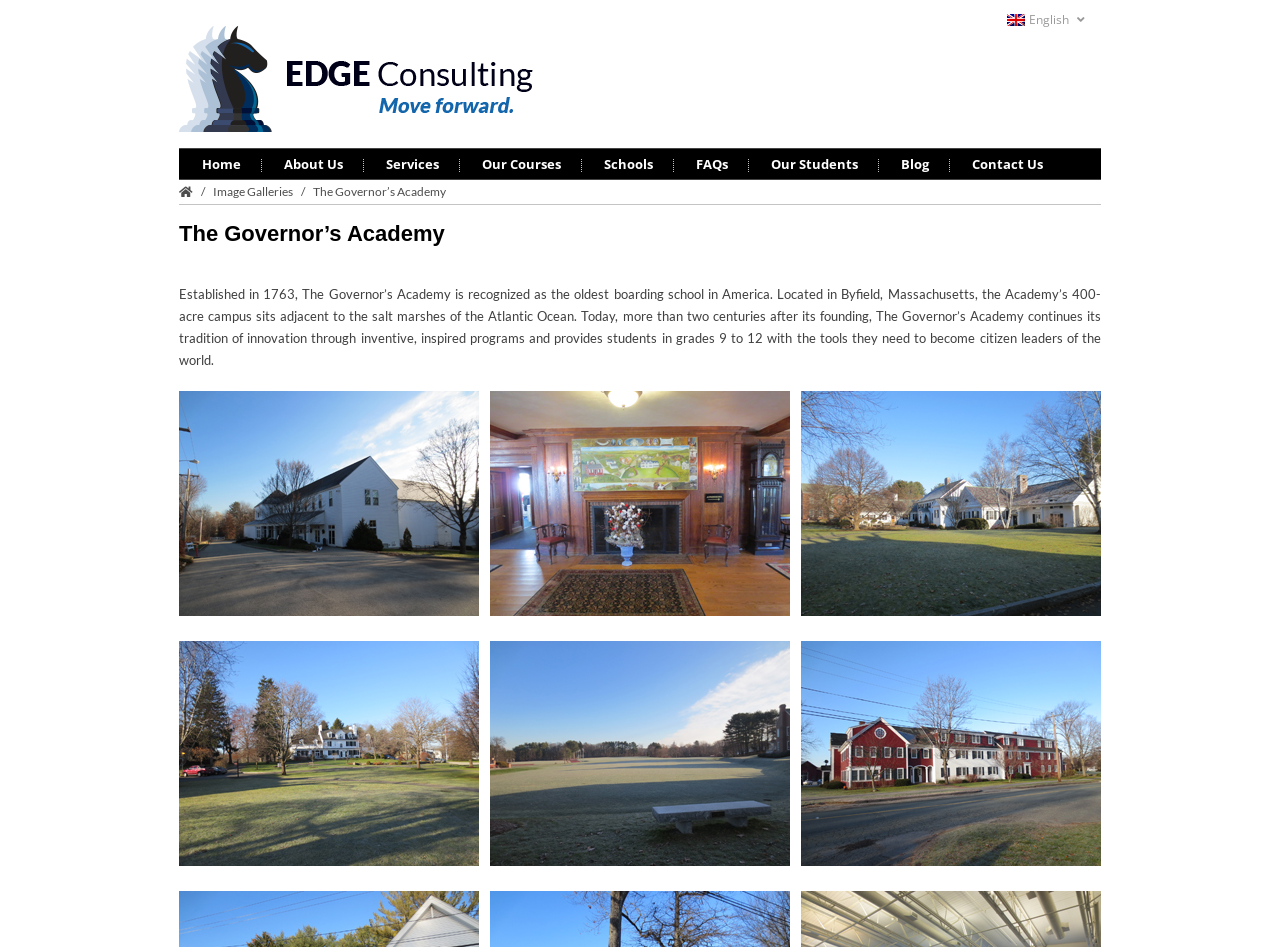What grades does The Governor’s Academy provide education for?
Could you answer the question with a detailed and thorough explanation?

The webpage mentions that 'Today, more than two centuries after its founding, The Governor’s Academy continues its tradition of innovation through inventive, inspired programs and provides students in grades 9 to 12 with the tools they need to become citizen leaders of the world.' Hence, the answer is grades 9 to 12.